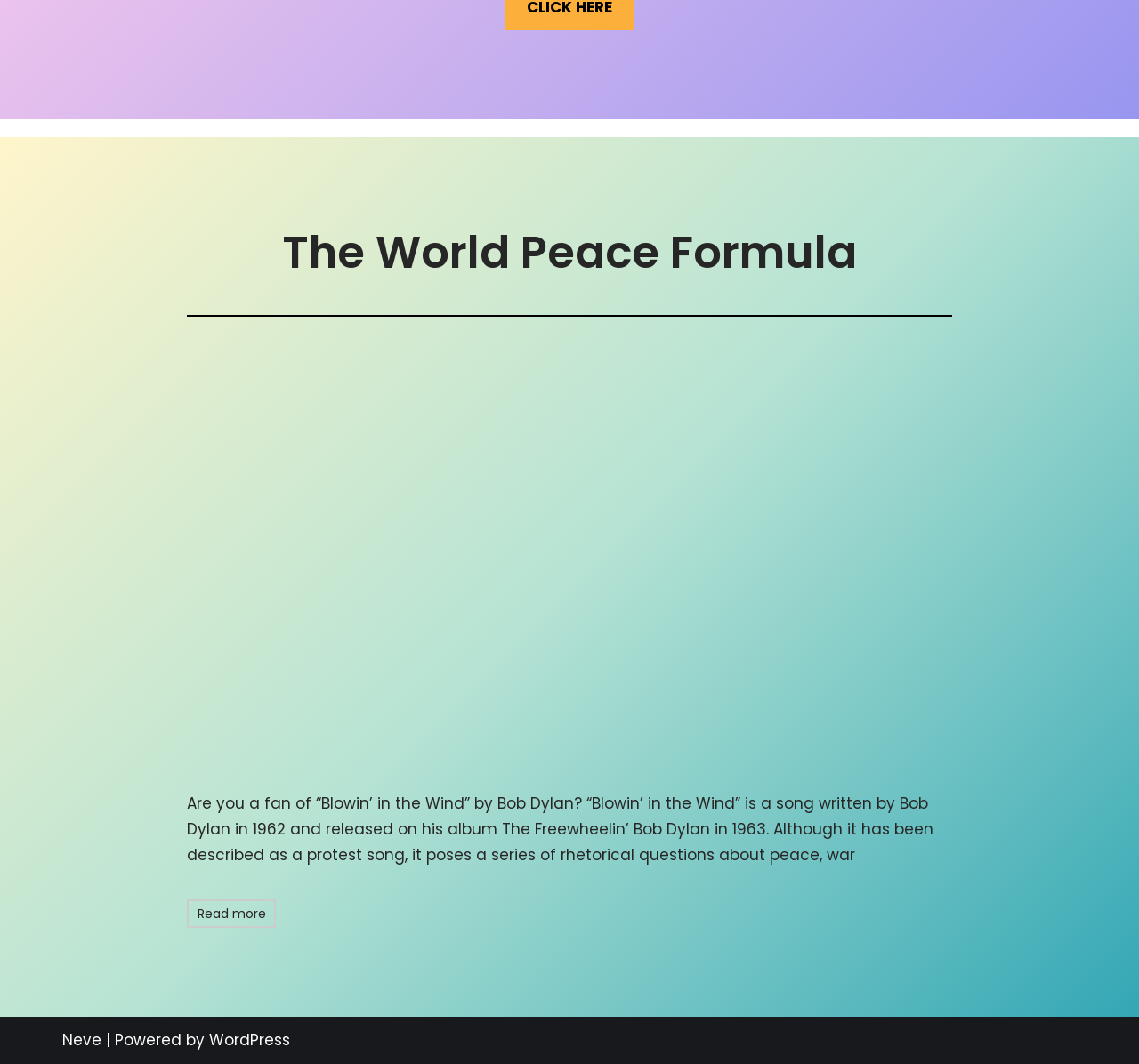Please determine the bounding box coordinates for the UI element described as: "Neve".

[0.055, 0.967, 0.089, 0.987]